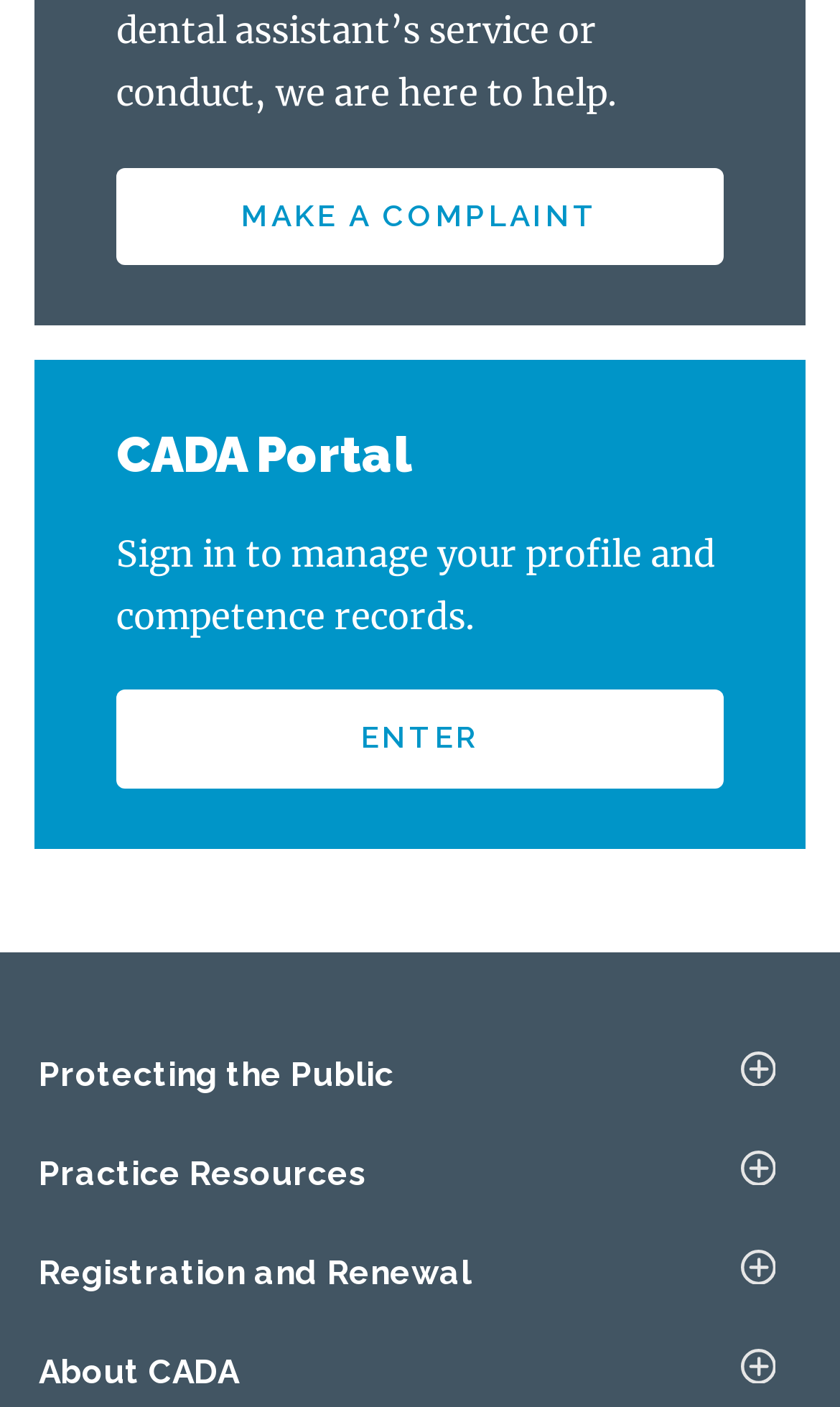Find the bounding box coordinates for the element described here: "Enter".

[0.138, 0.491, 0.862, 0.56]